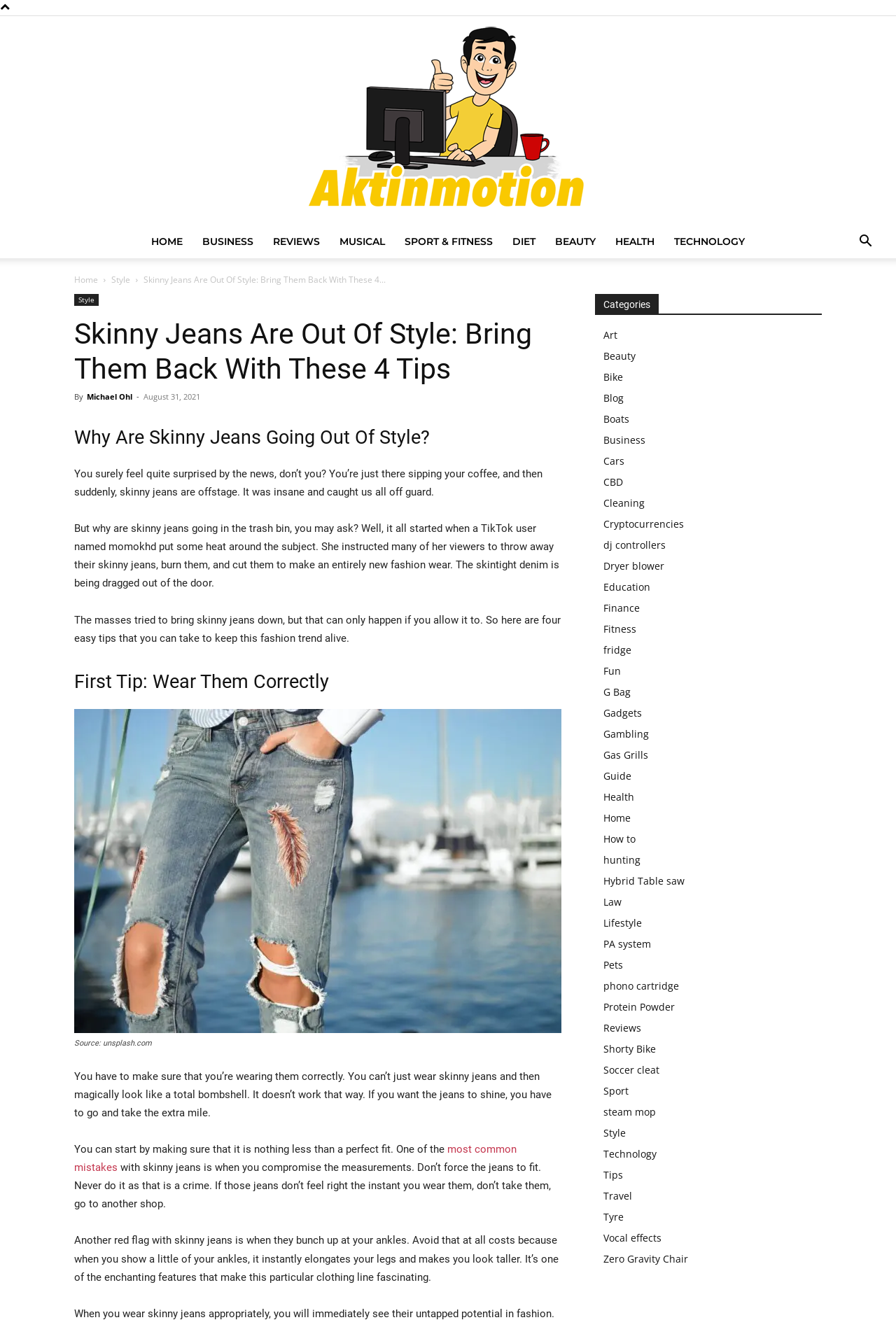Find the bounding box coordinates for the area you need to click to carry out the instruction: "Read the article by Michael Ohl". The coordinates should be four float numbers between 0 and 1, indicated as [left, top, right, bottom].

[0.097, 0.295, 0.148, 0.303]